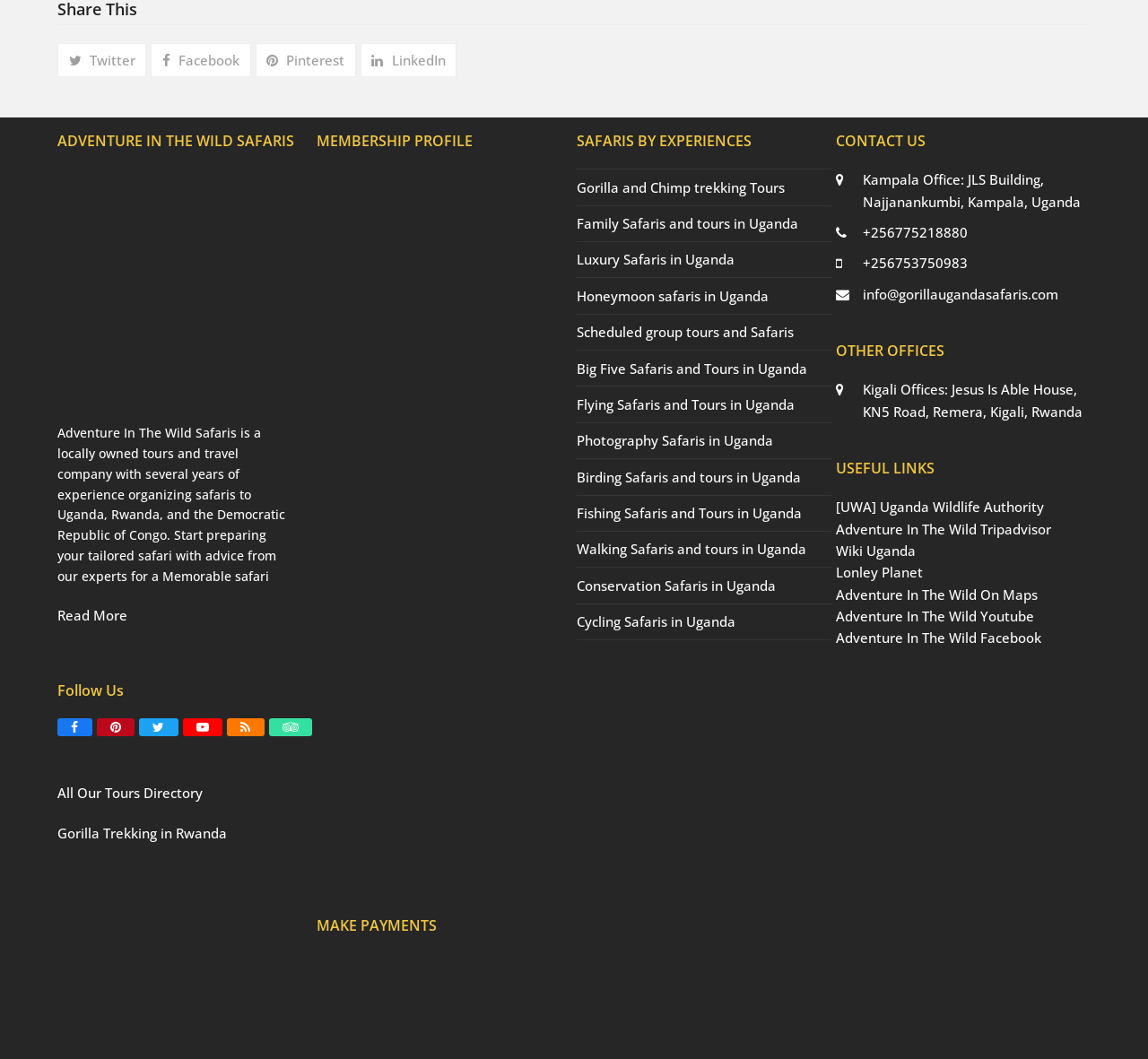Please identify the bounding box coordinates of the region to click in order to complete the task: "Contact us through phone number +256775218880". The coordinates must be four float numbers between 0 and 1, specified as [left, top, right, bottom].

[0.751, 0.211, 0.843, 0.228]